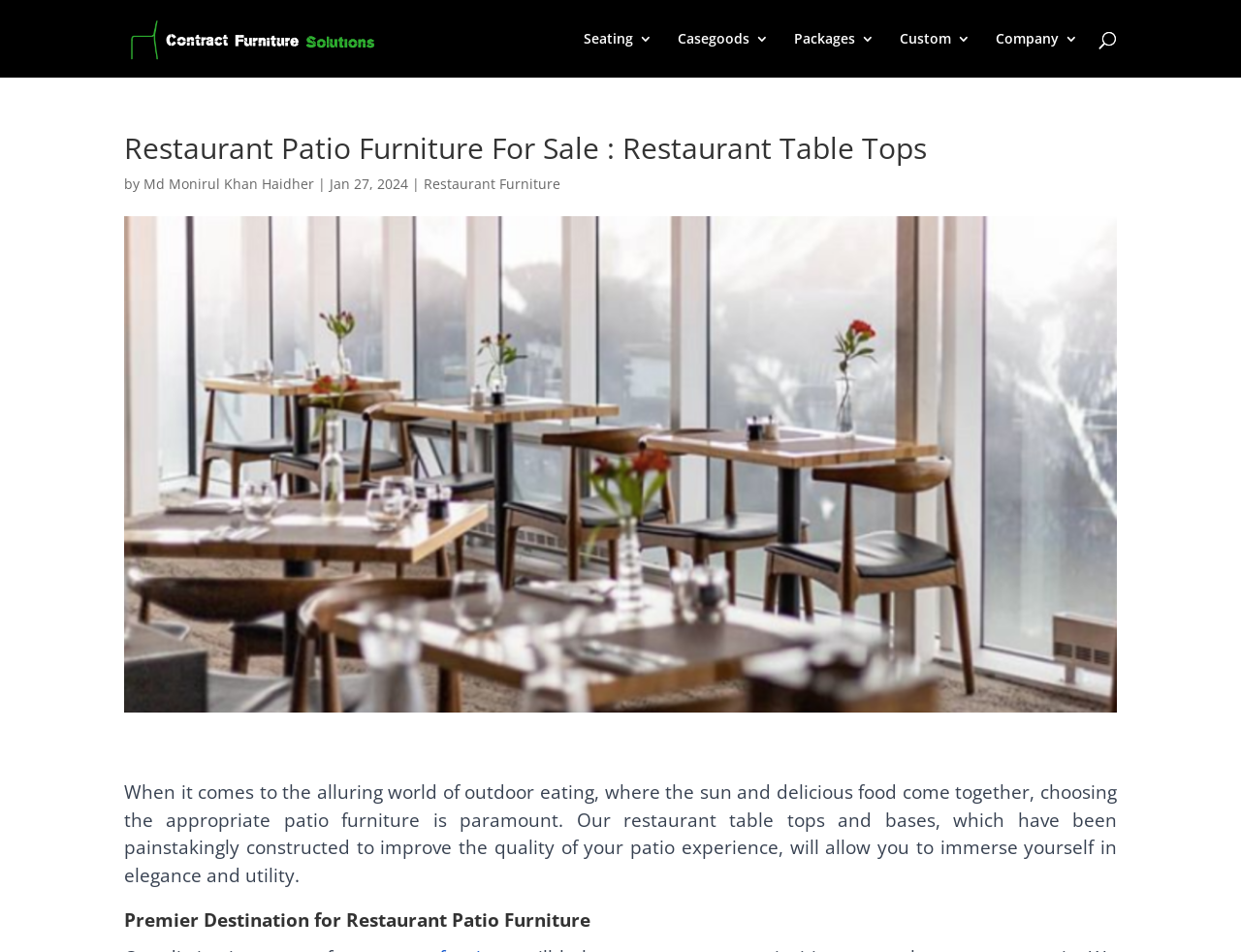Given the element description, predict the bounding box coordinates in the format (top-left x, top-left y, bottom-right x, bottom-right y). Make sure all values are between 0 and 1. Here is the element description: Wild Herbs List

None